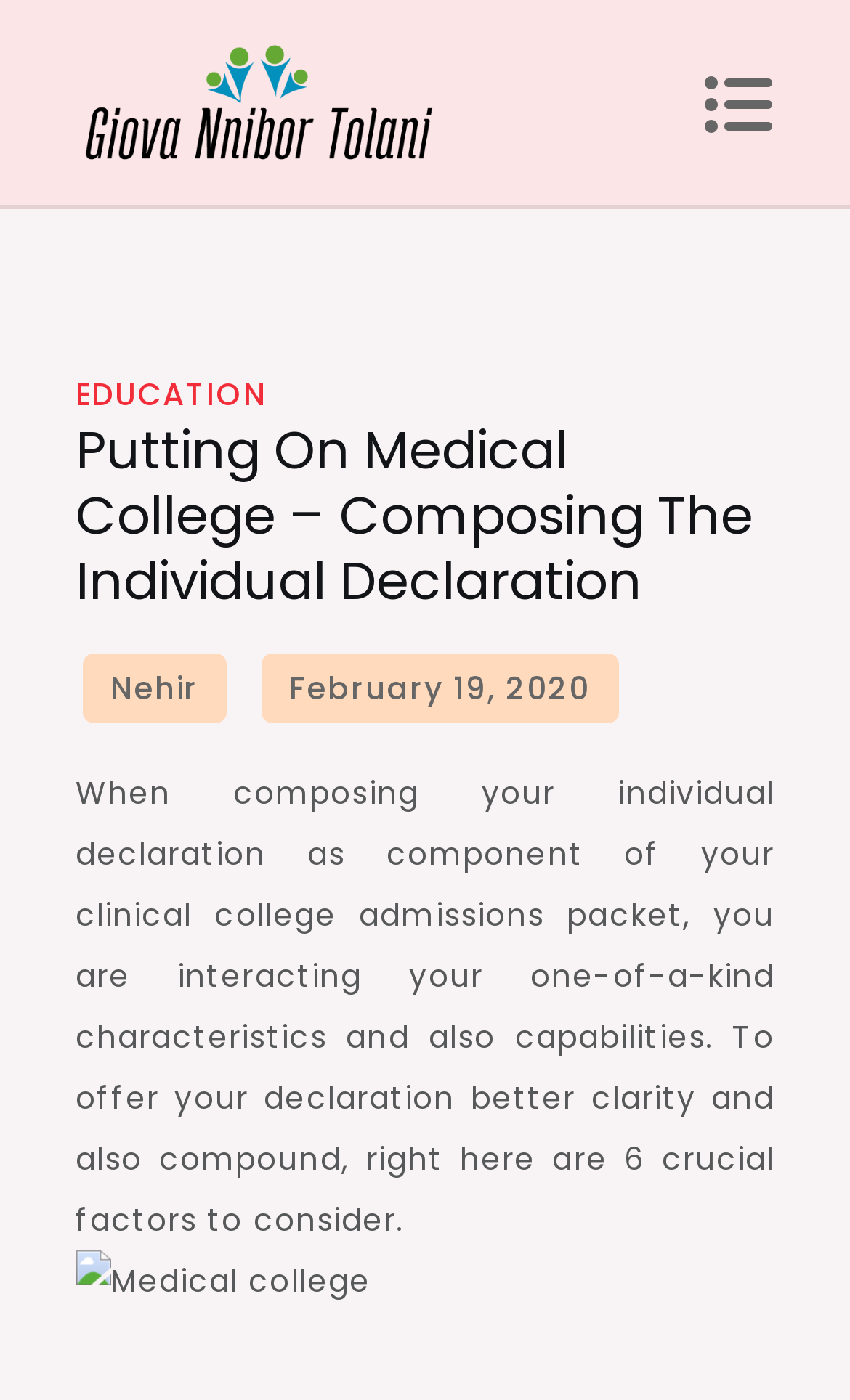What is the topic of the webpage?
Please provide a comprehensive answer based on the contents of the image.

Based on the content of the webpage, specifically the sentence 'When composing your individual declaration as component of your clinical college admissions packet...', it is clear that the topic of the webpage is related to medical college admissions.